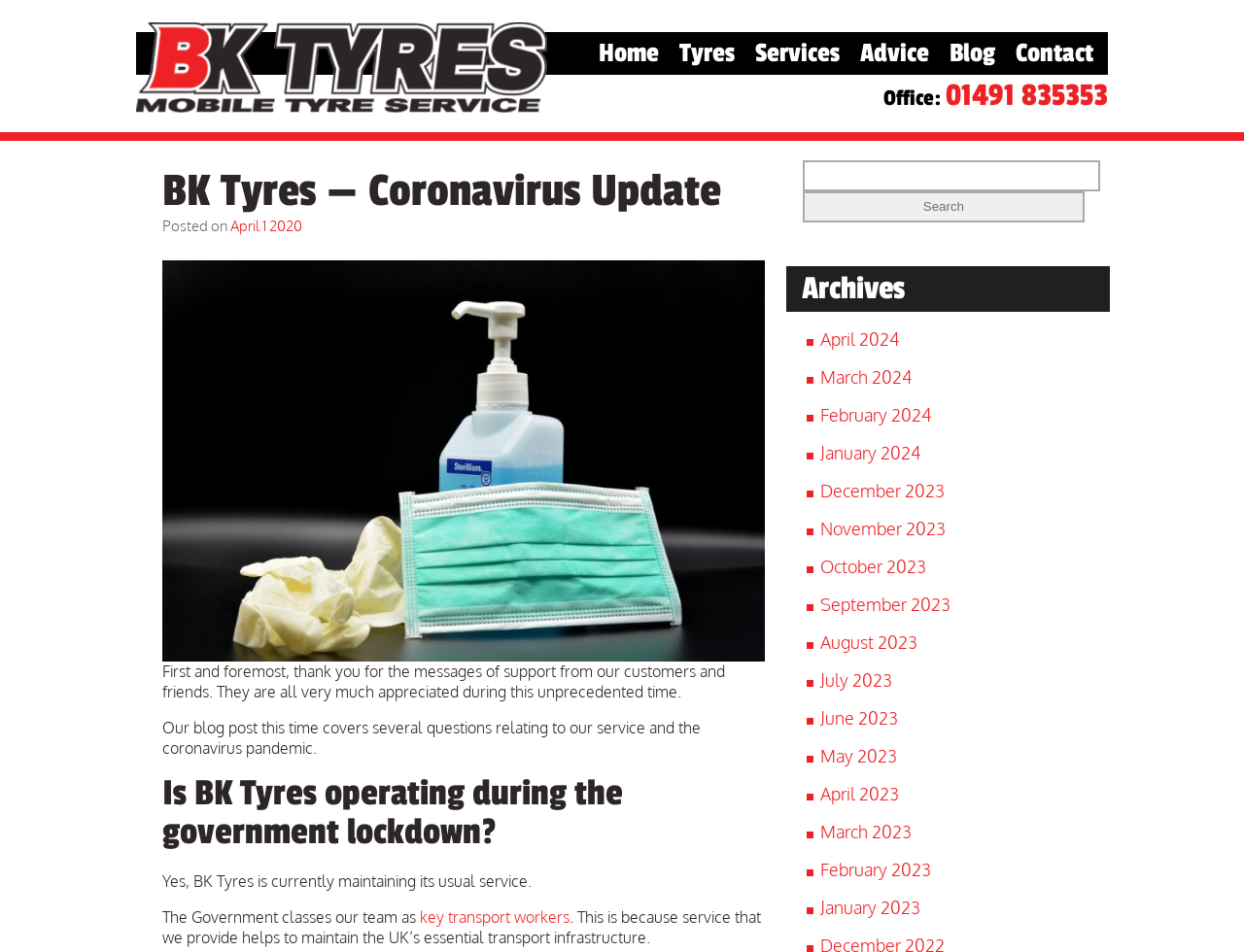Identify the bounding box coordinates for the region to click in order to carry out this instruction: "Search for something". Provide the coordinates using four float numbers between 0 and 1, formatted as [left, top, right, bottom].

[0.645, 0.168, 0.881, 0.234]